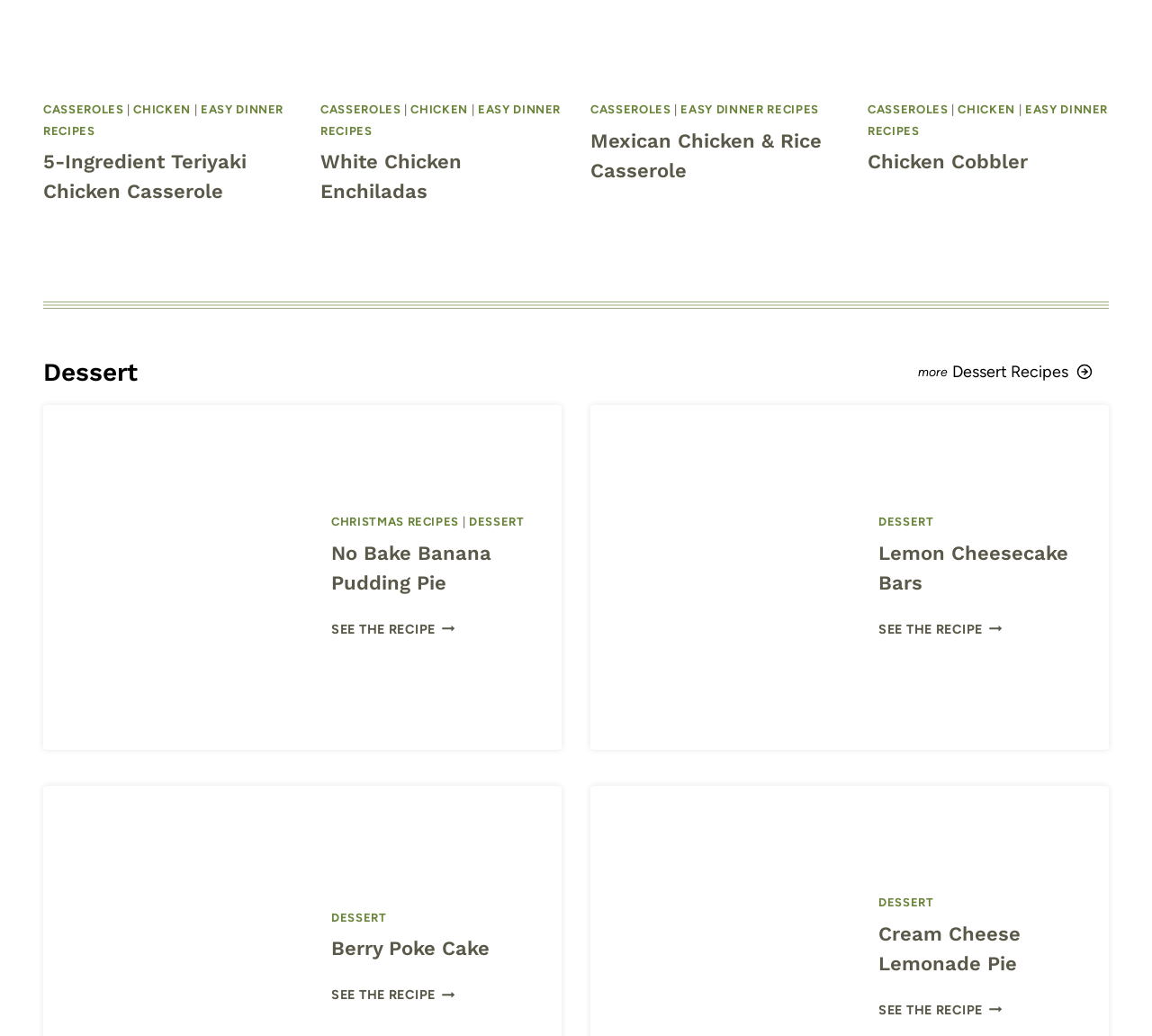What is the primary focus of the image on the top left?
Using the image as a reference, deliver a detailed and thorough answer to the question.

The image on the top left appears to be a dish of Teriyaki Chicken Casserole, which is also the title of the recipe featured in that section.